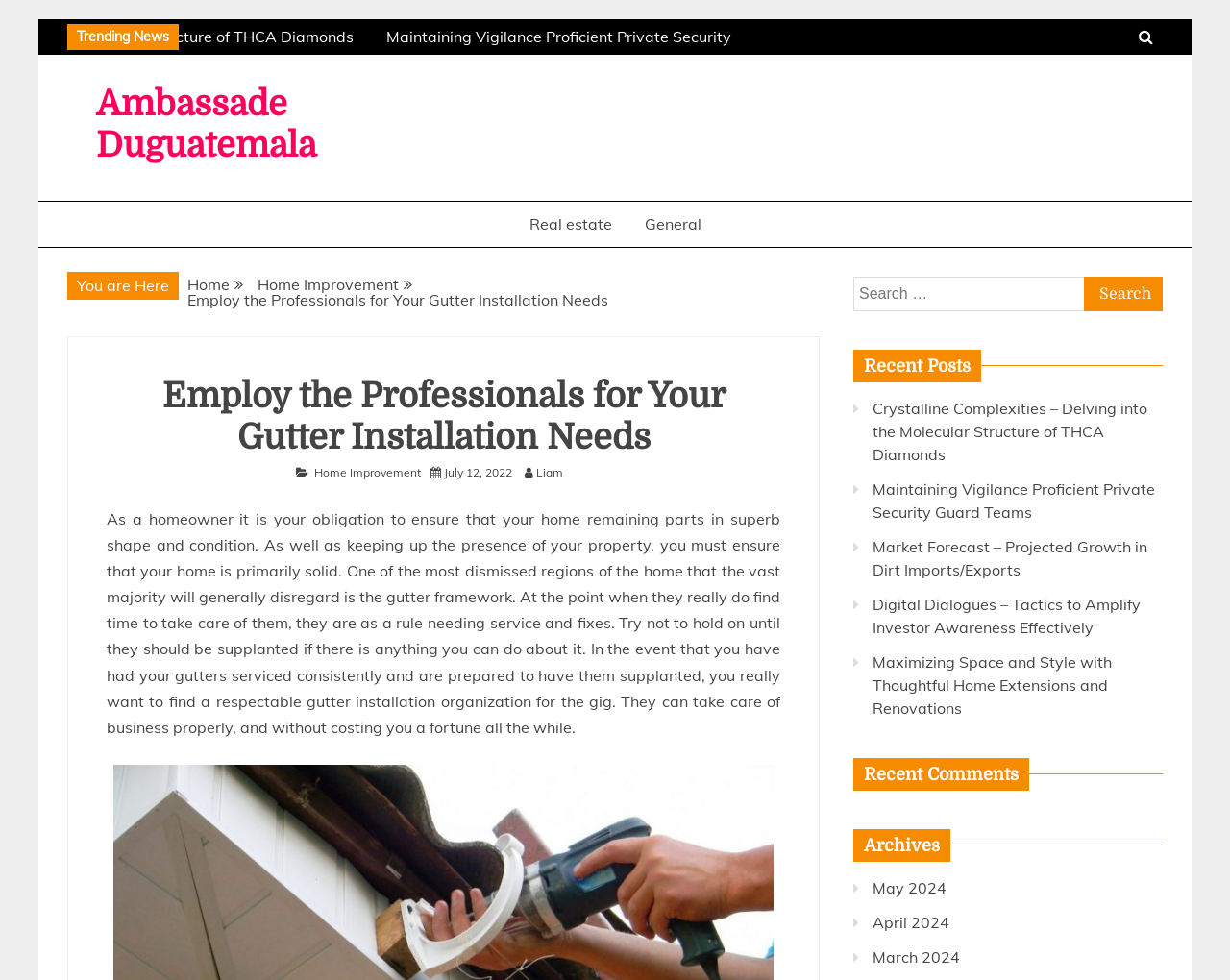Using a single word or phrase, answer the following question: 
How many recent posts are listed on the webpage?

5